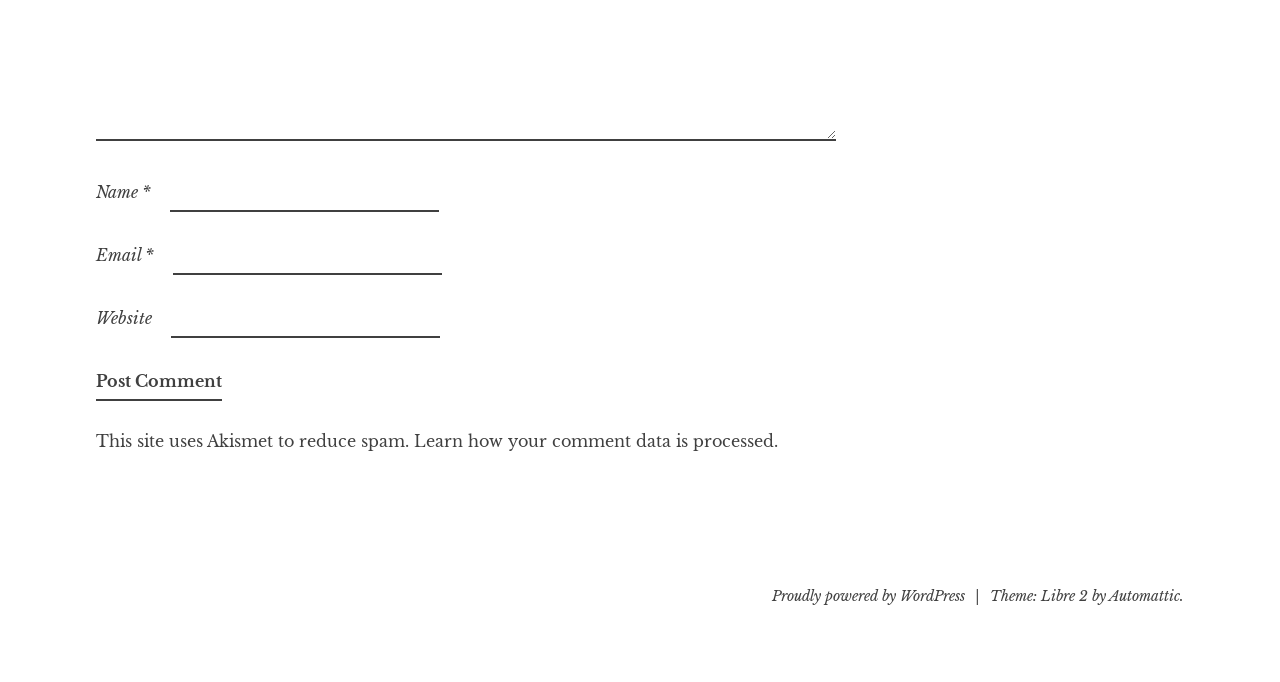Provide a short answer to the following question with just one word or phrase: What is the name of the spam reduction tool used on this site?

Akismet